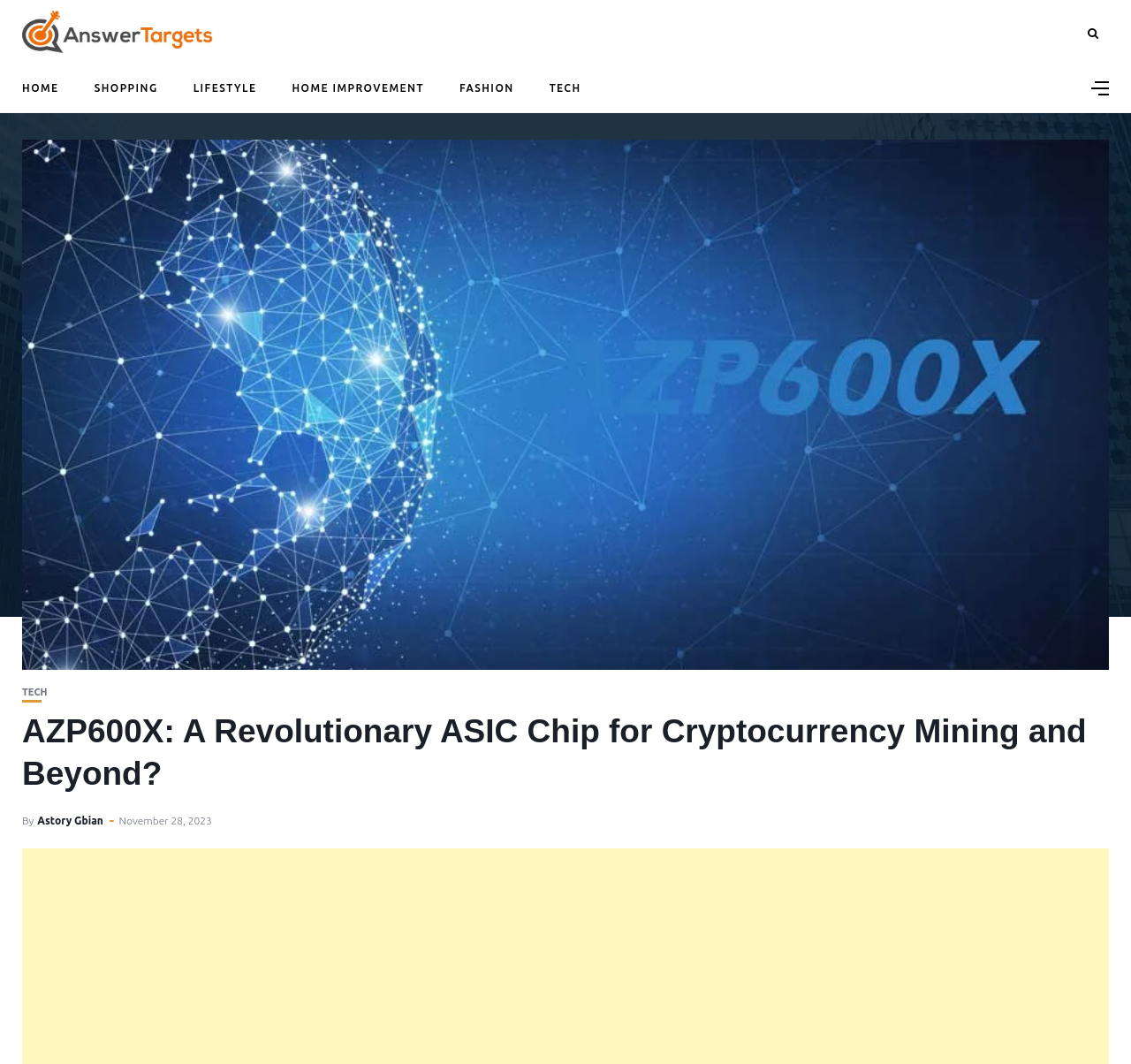Find and specify the bounding box coordinates that correspond to the clickable region for the instruction: "Leave a message".

None